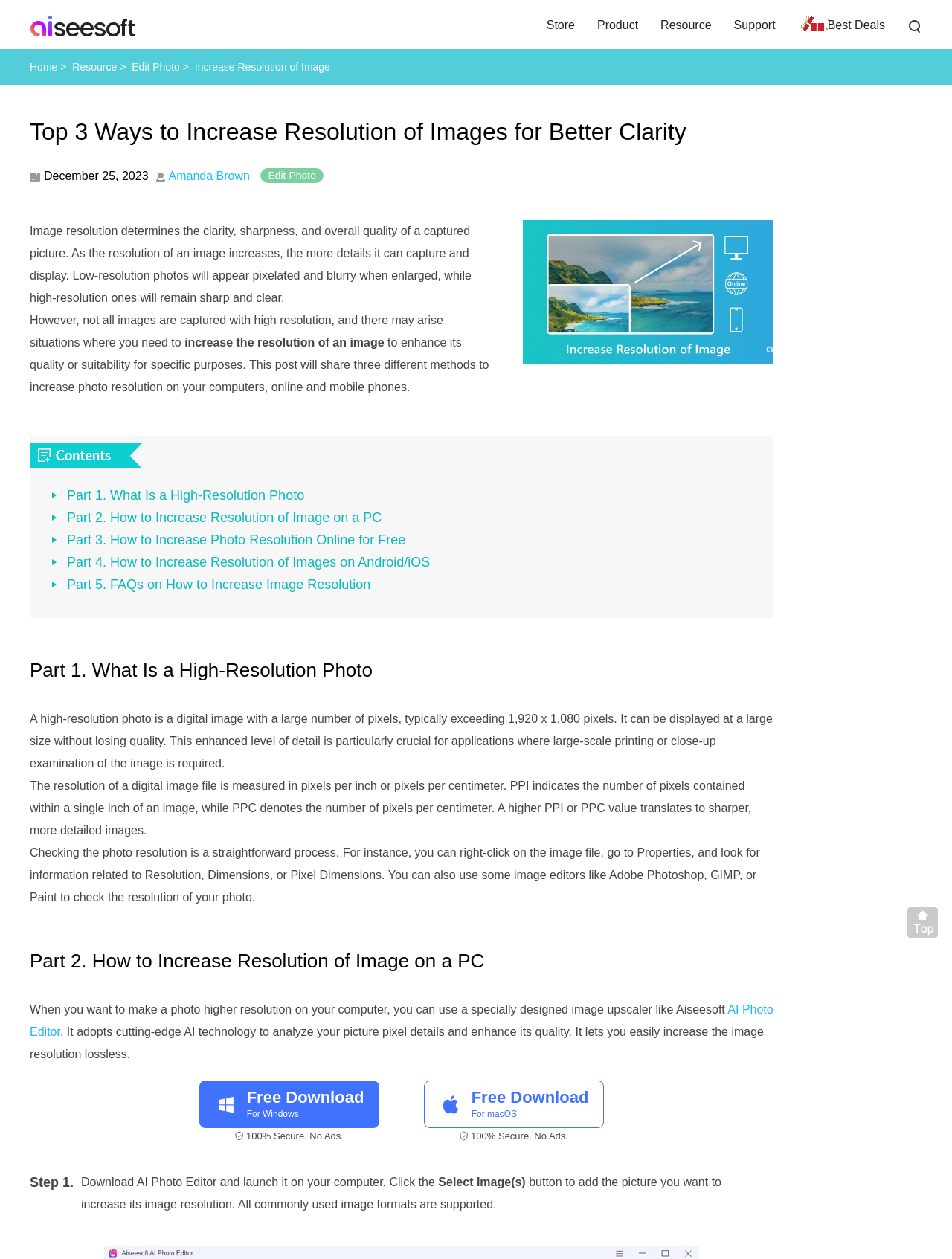What is the principal heading displayed on the webpage?

Top 3 Ways to Increase Resolution of Images for Better Clarity